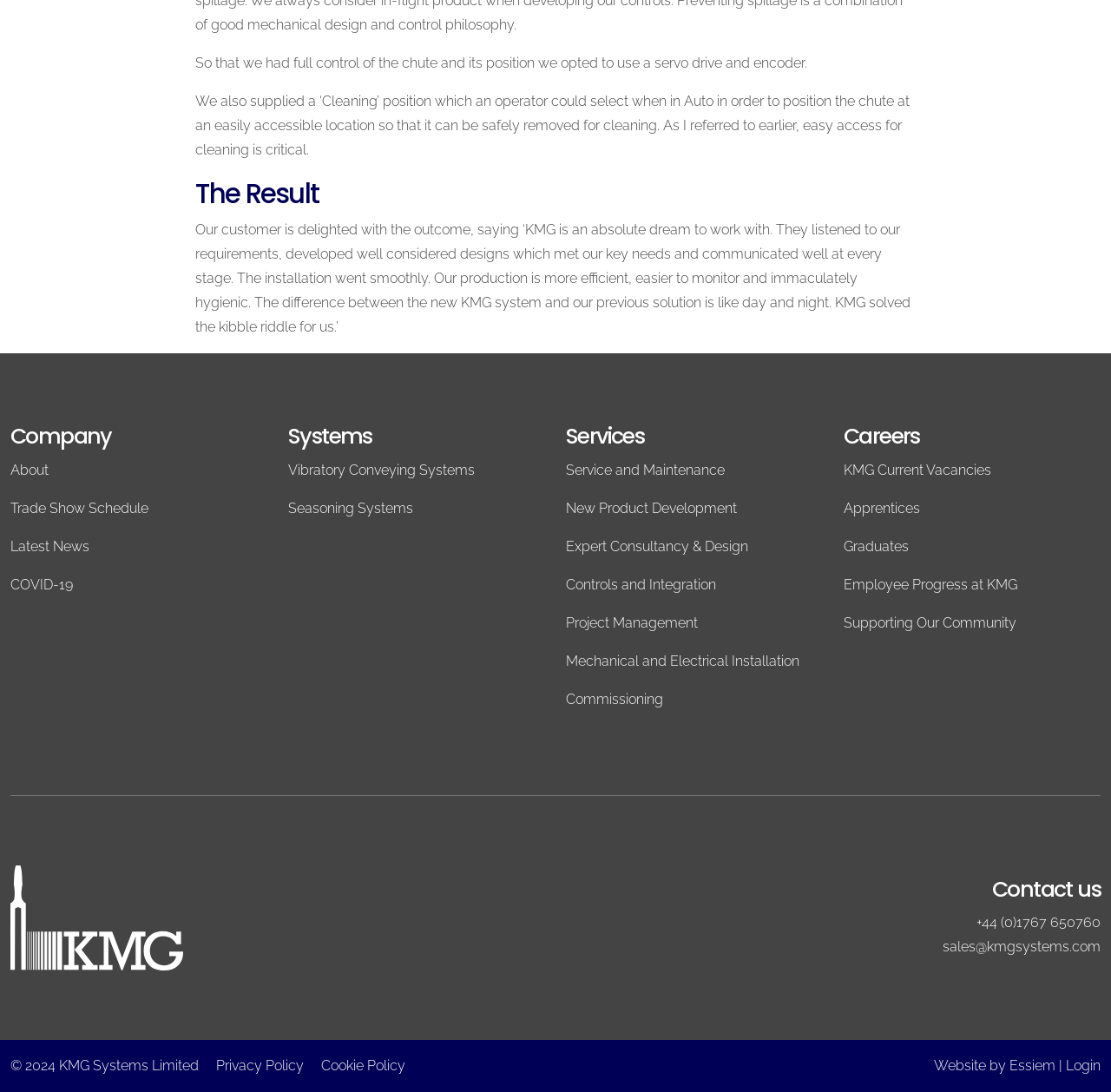Determine the coordinates of the bounding box that should be clicked to complete the instruction: "Contact us by phone". The coordinates should be represented by four float numbers between 0 and 1: [left, top, right, bottom].

[0.509, 0.834, 0.991, 0.856]